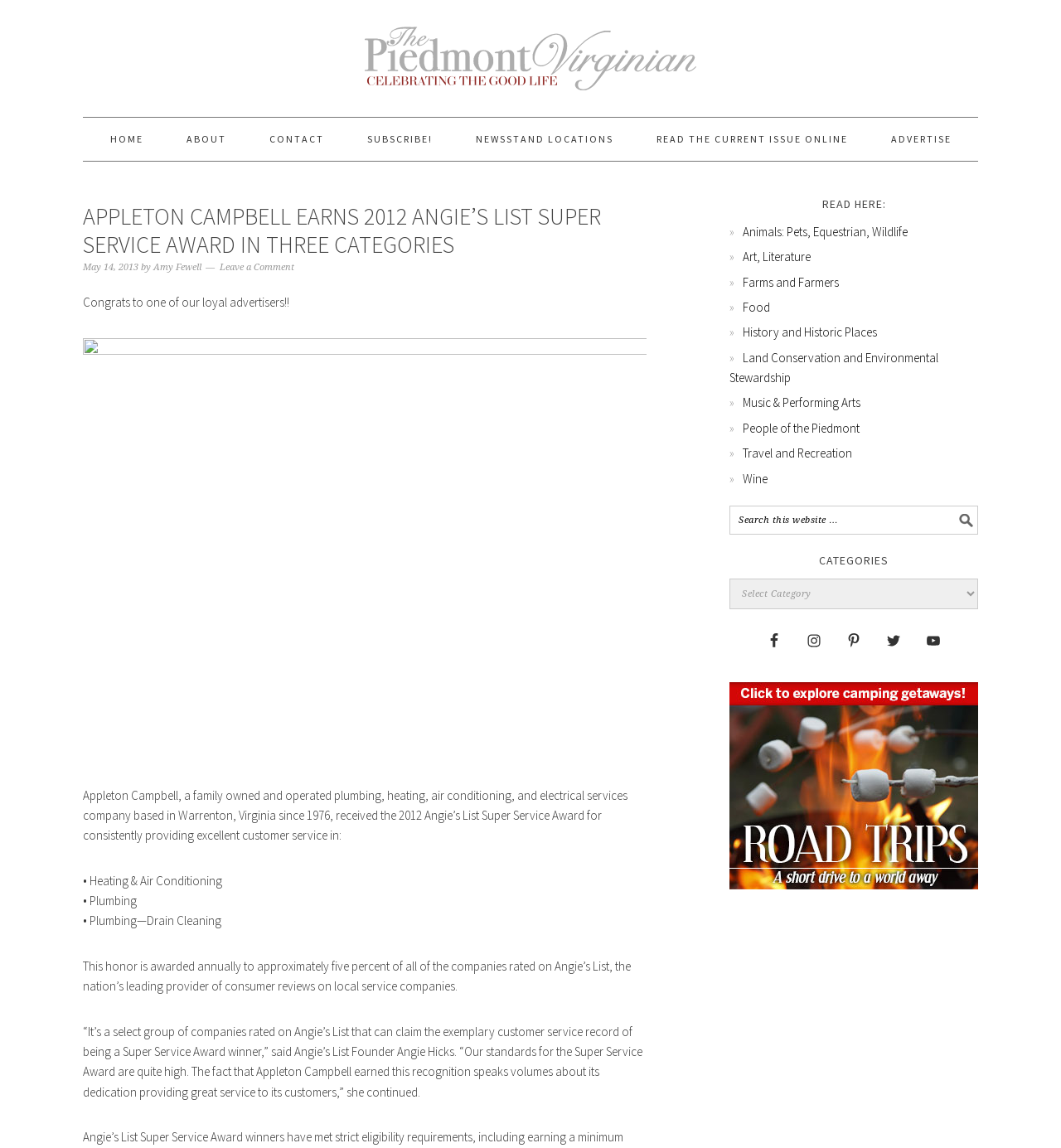Please provide the bounding box coordinate of the region that matches the element description: Food. Coordinates should be in the format (top-left x, top-left y, bottom-right x, bottom-right y) and all values should be between 0 and 1.

[0.7, 0.261, 0.726, 0.274]